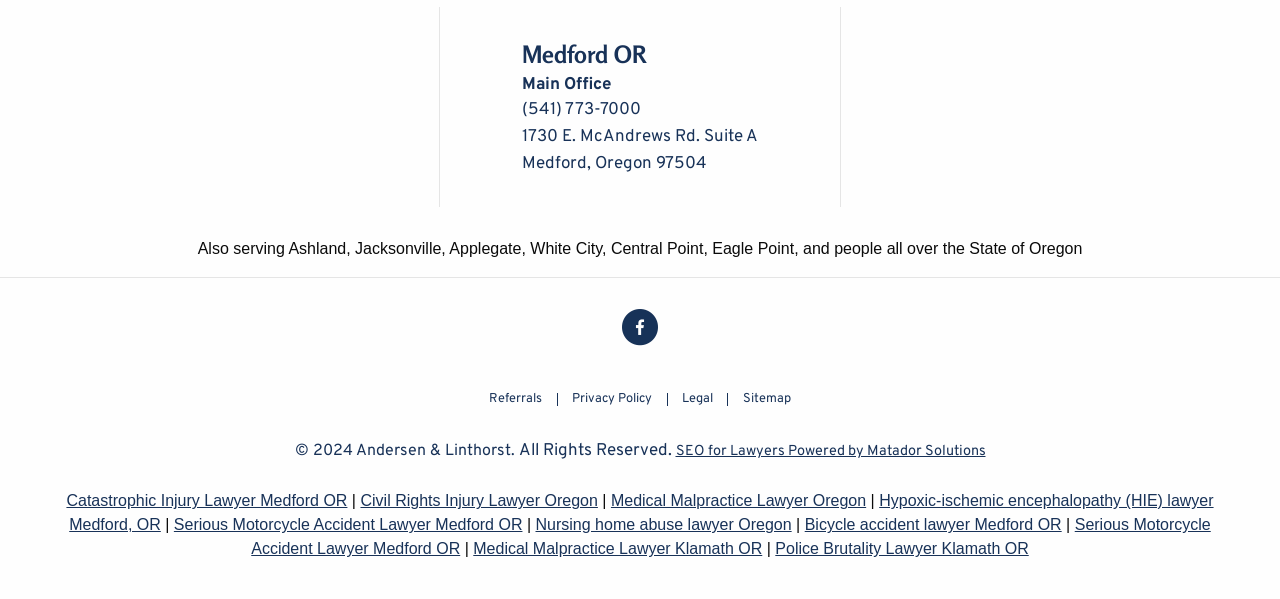Locate the bounding box coordinates of the element that needs to be clicked to carry out the instruction: "Call the main office". The coordinates should be given as four float numbers ranging from 0 to 1, i.e., [left, top, right, bottom].

[0.408, 0.168, 0.592, 0.21]